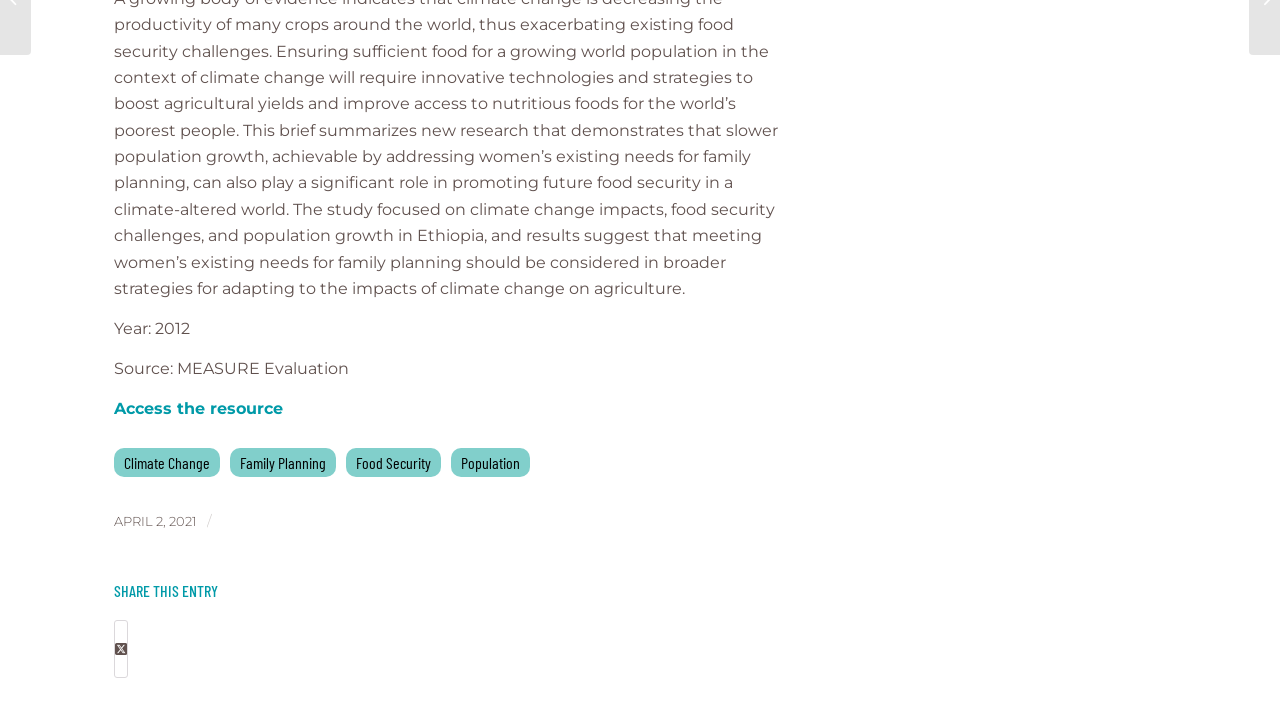Locate the bounding box of the UI element based on this description: "Share on Twitter". Provide four float numbers between 0 and 1 as [left, top, right, bottom].

[0.09, 0.881, 0.099, 0.962]